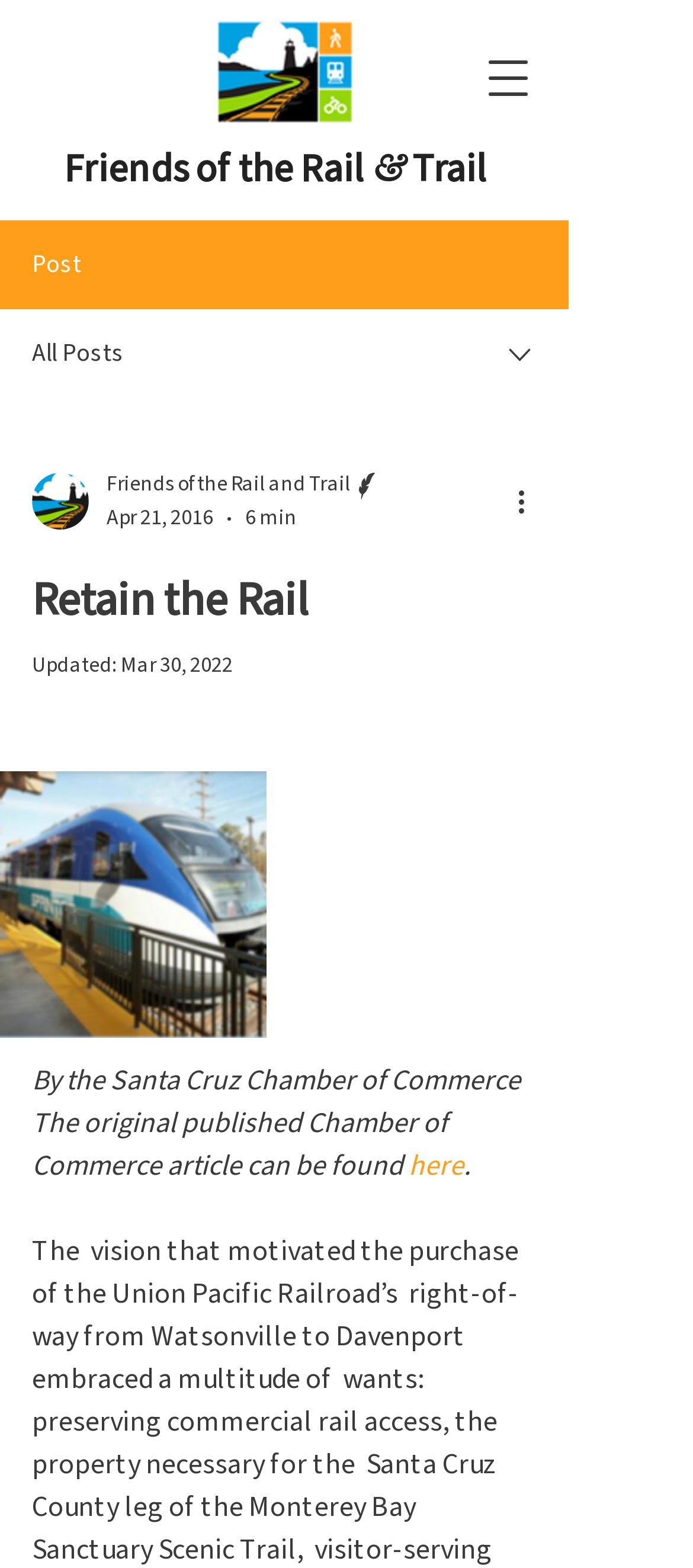Provide a one-word or one-phrase answer to the question:
What is the topic of the article?

Retain the Rail